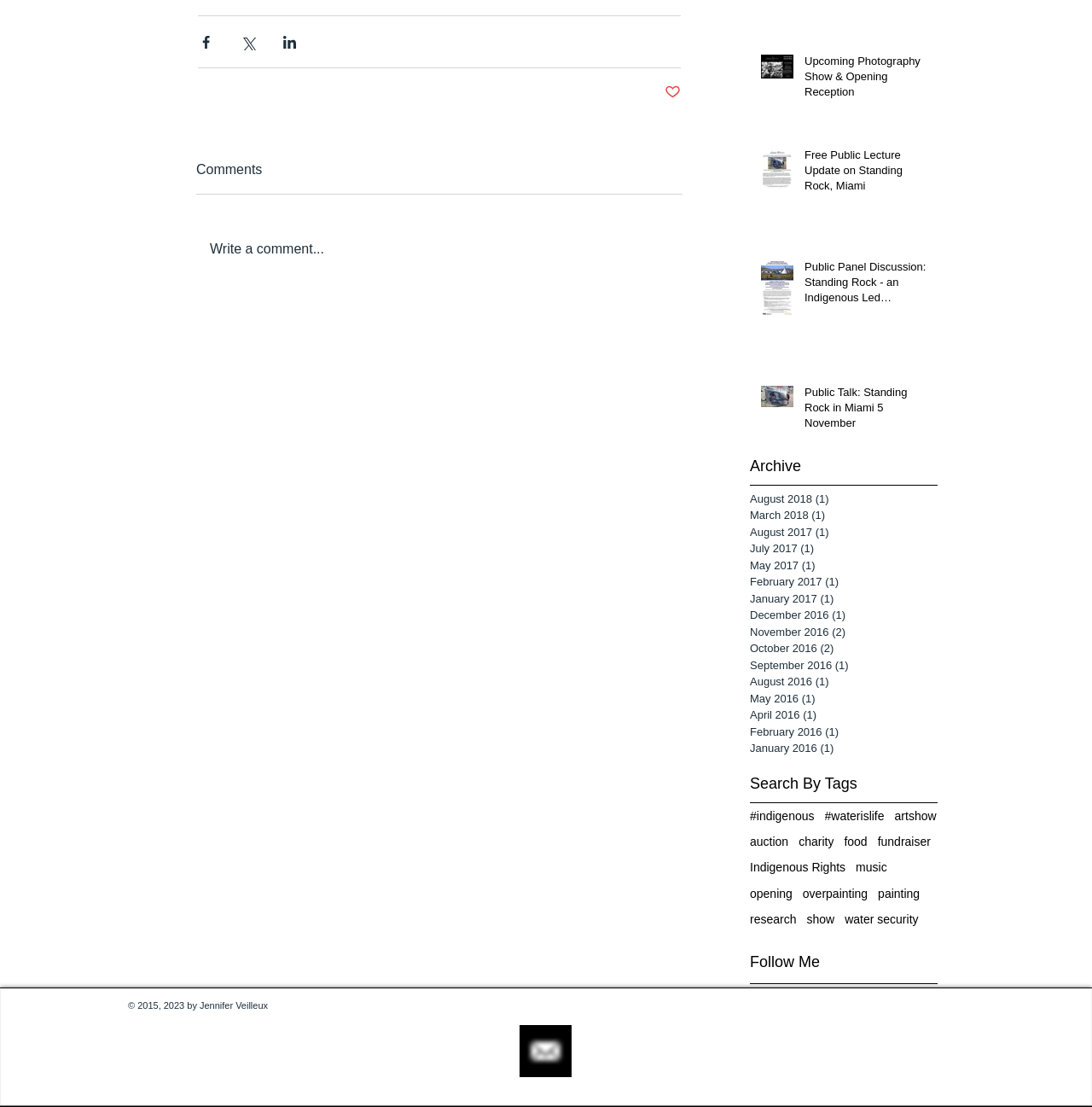What is the copyright information at the bottom?
Based on the image, provide a one-word or brief-phrase response.

2015, 2023 by Jennifer Veilleux